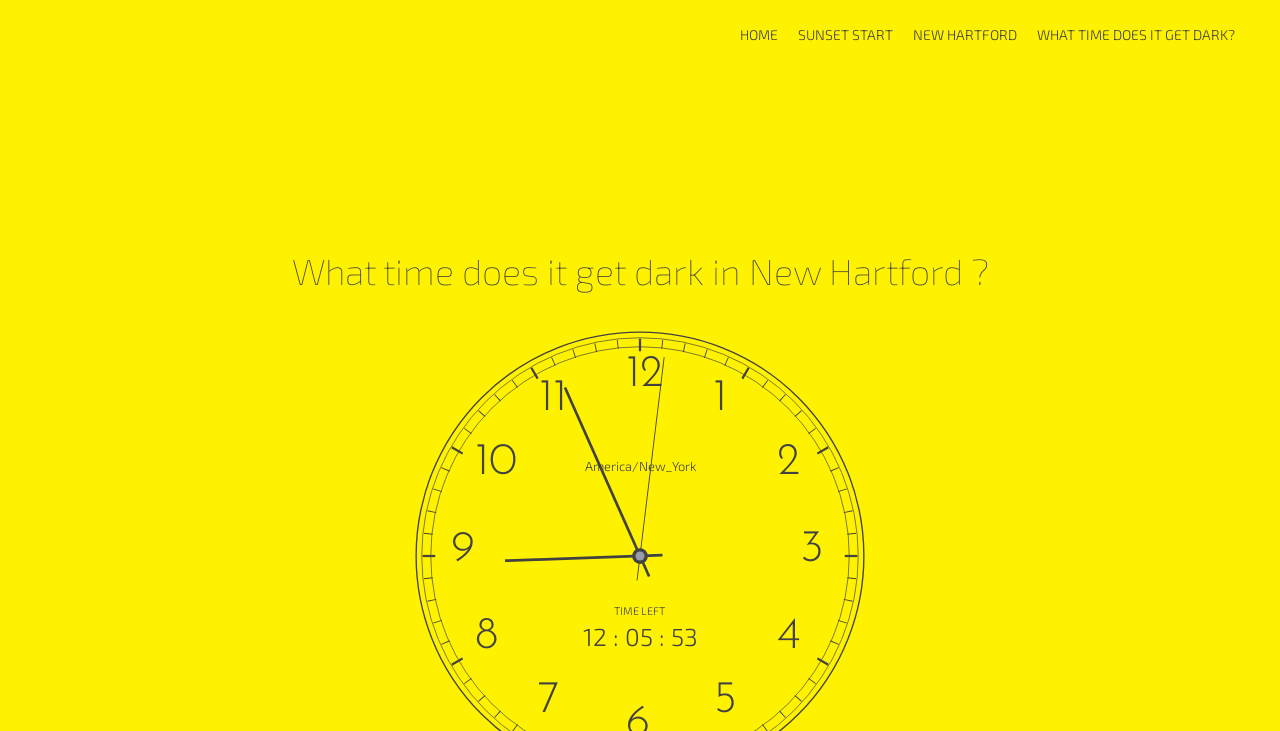Give the bounding box coordinates for the element described by: "Home".

[0.578, 0.034, 0.608, 0.061]